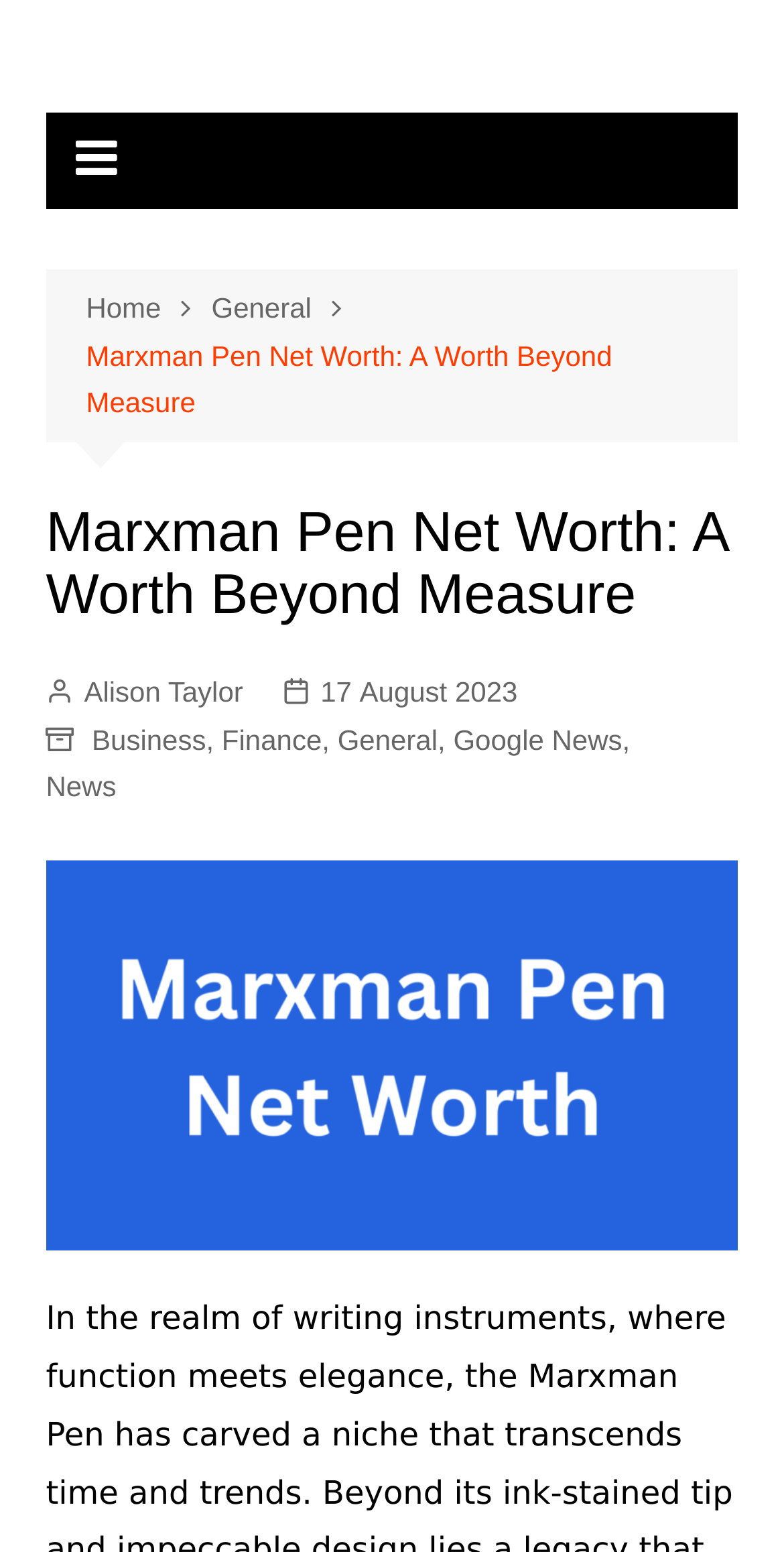What is the name of the image on this webpage?
Provide a detailed answer to the question using information from the image.

The name of the image can be found in the figure element which contains an image with the same name as the webpage title. This figure element is located below the breadcrumbs navigation.